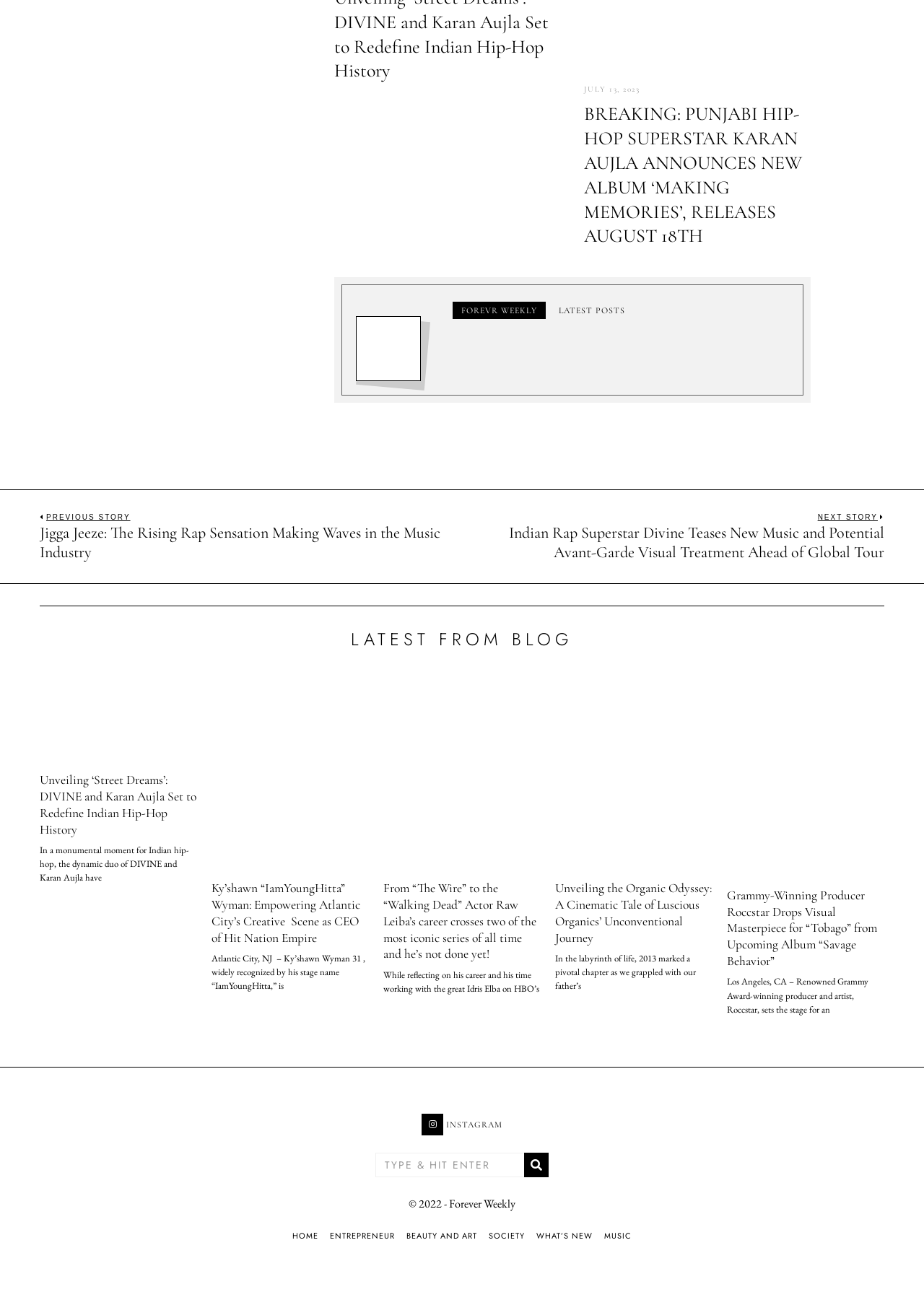Based on the image, please respond to the question with as much detail as possible:
What is the name of the social media platform linked in the footer?

In the footer section, there is a link element with the text 'INSTAGRAM'. This link is likely to direct users to the website's Instagram page.